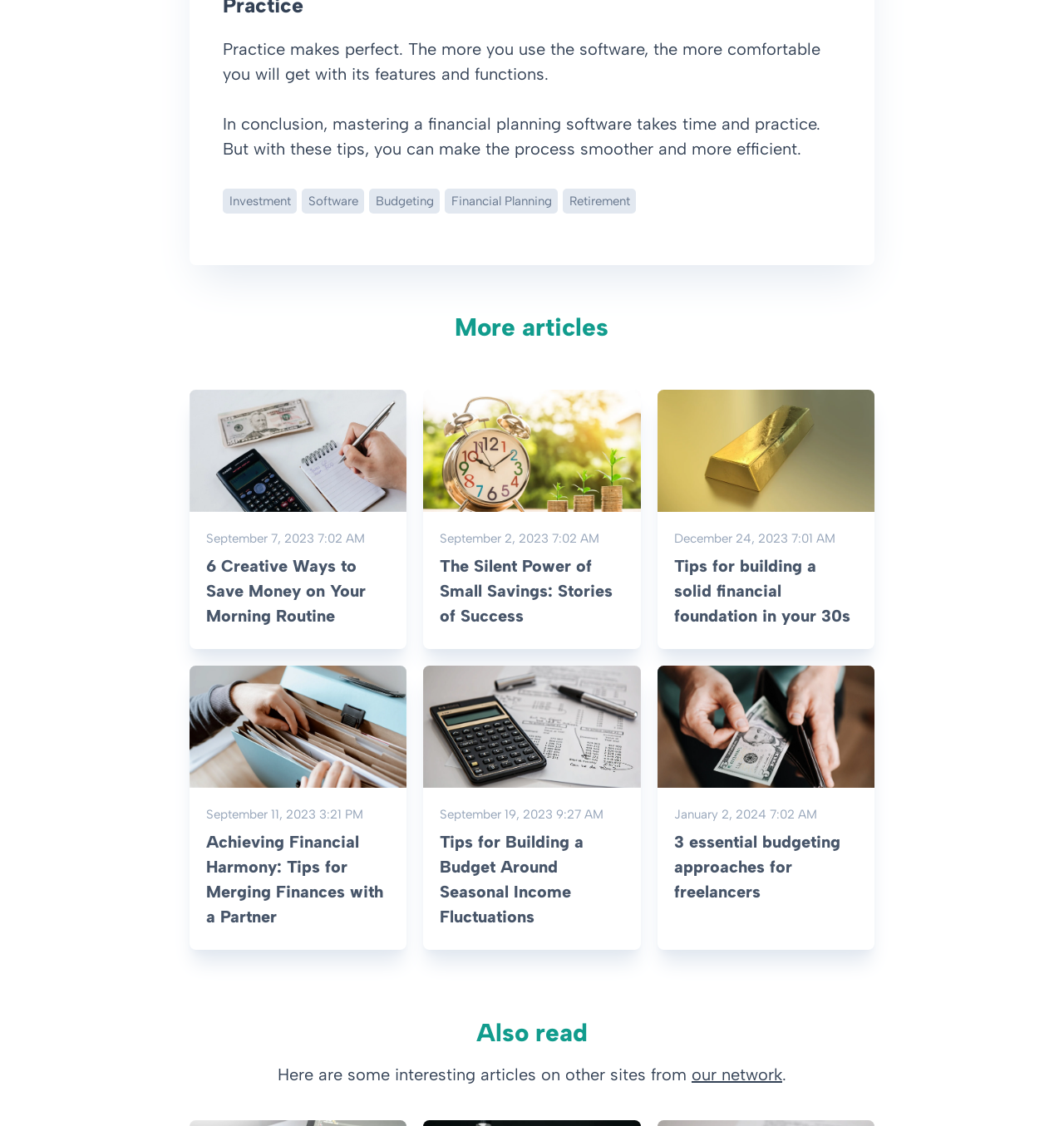Can you specify the bounding box coordinates of the area that needs to be clicked to fulfill the following instruction: "Read the article '6 Creative Ways to Save Money on Your Morning Routine'"?

[0.178, 0.346, 0.382, 0.576]